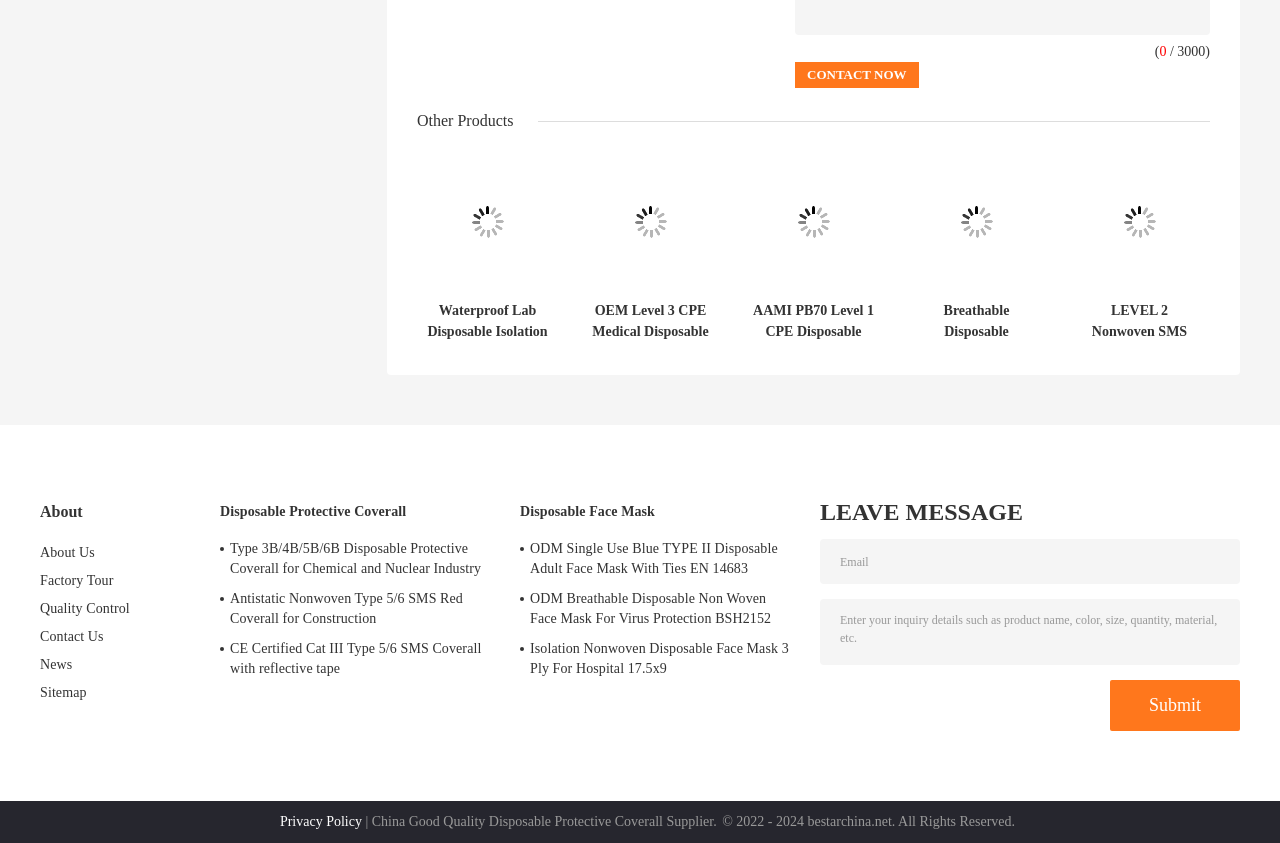Identify the bounding box coordinates of the clickable region necessary to fulfill the following instruction: "View Waterproof Lab Disposable Isolation Gown AAMI PB70 Level 2 CPE product details". The bounding box coordinates should be four float numbers between 0 and 1, i.e., [left, top, right, bottom].

[0.326, 0.179, 0.436, 0.347]